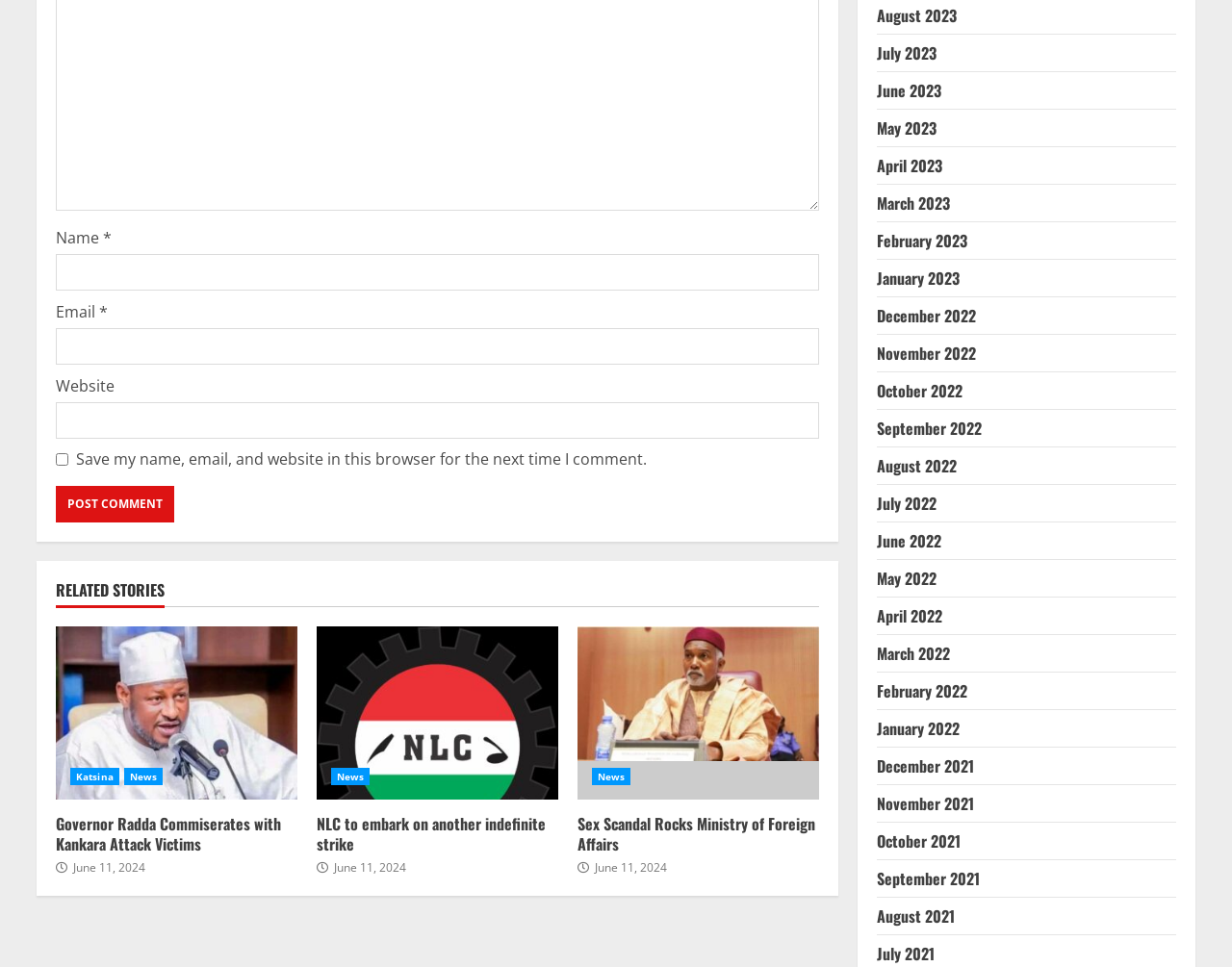Please identify the bounding box coordinates of the region to click in order to complete the task: "Enter your name". The coordinates must be four float numbers between 0 and 1, specified as [left, top, right, bottom].

[0.045, 0.262, 0.665, 0.3]